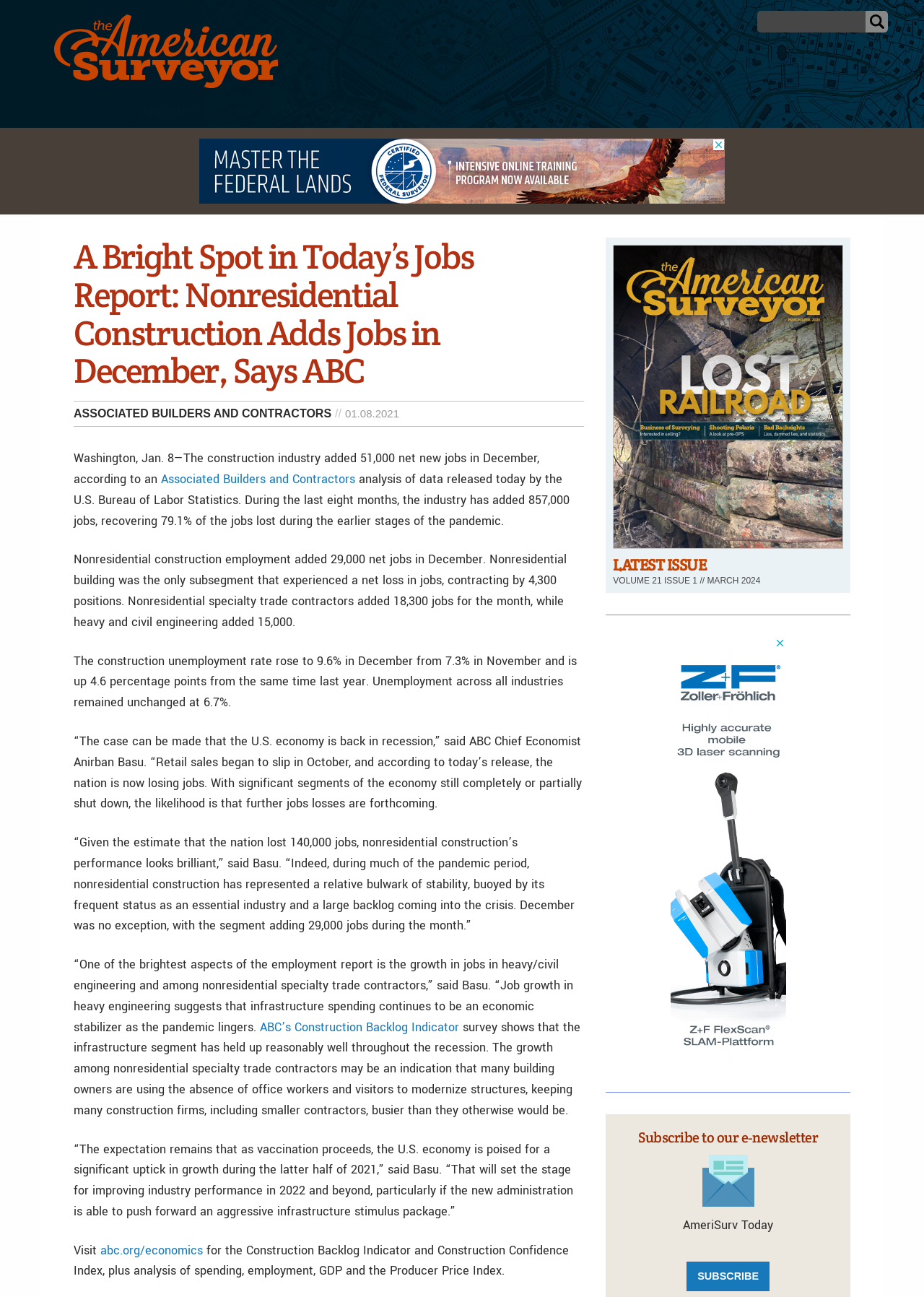What is the unemployment rate in the construction industry in December?
Based on the screenshot, respond with a single word or phrase.

9.6%